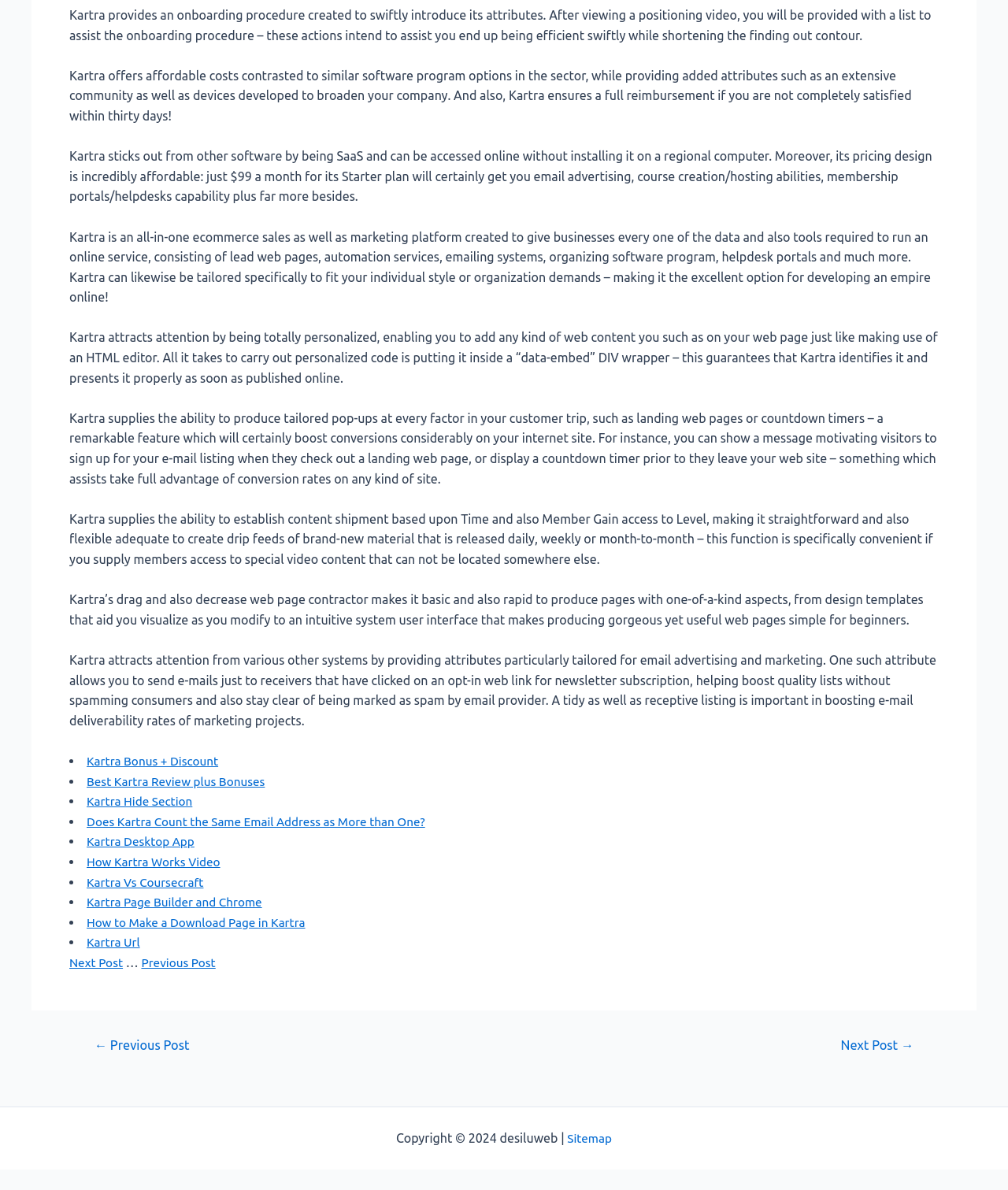Locate the bounding box of the UI element based on this description: "Next Post →". Provide four float numbers between 0 and 1 as [left, top, right, bottom].

[0.81, 0.873, 0.926, 0.884]